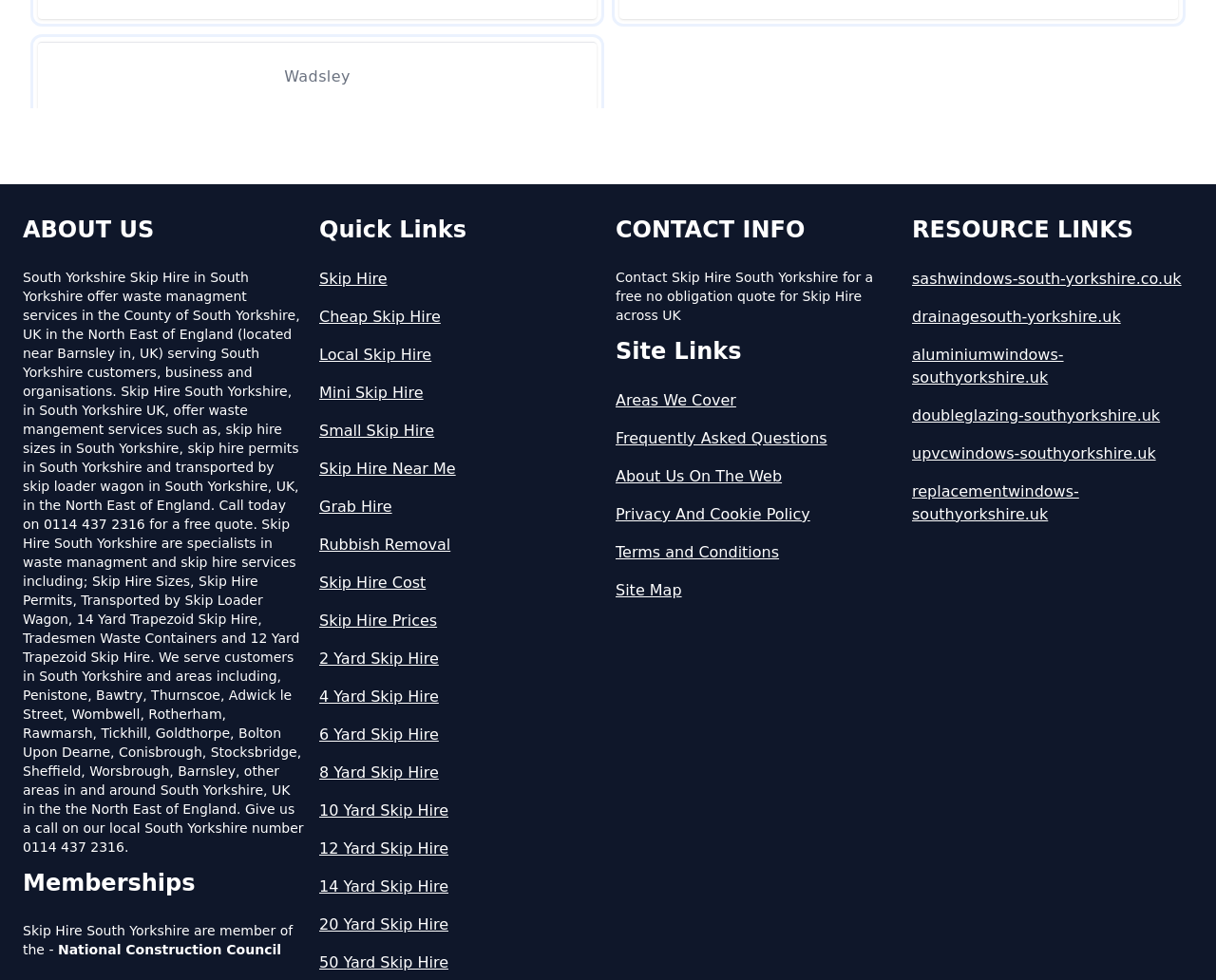Utilize the information from the image to answer the question in detail:
What services does Skip Hire South Yorkshire offer?

Based on the webpage, Skip Hire South Yorkshire offers various waste management services including skip hire sizes, skip hire permits, transported by skip loader wagon, and more. This information is provided in the StaticText element with the description 'South Yorkshire Skip Hire in South Yorkshire offer waste managment services...'.